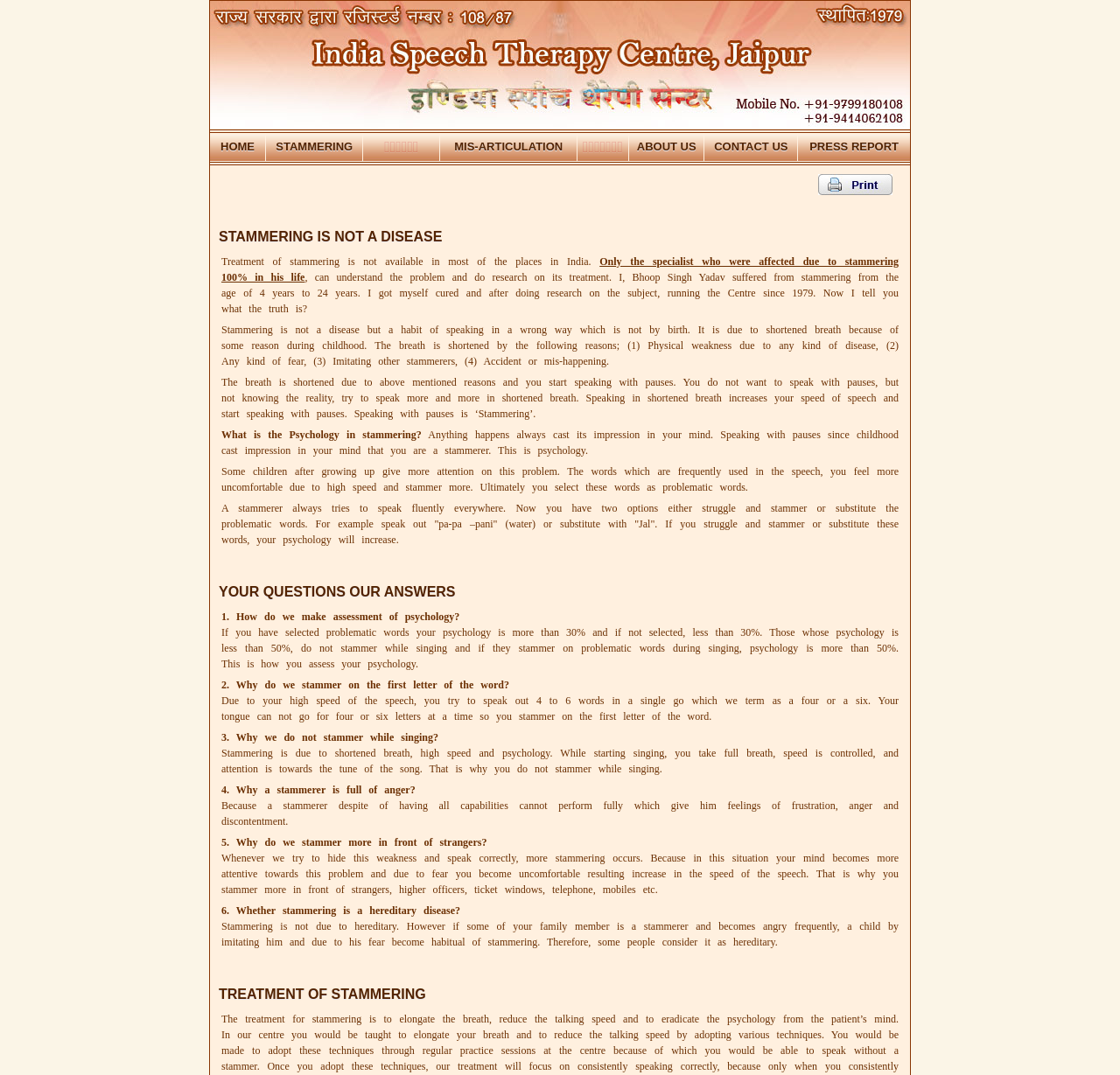What is the reason for stammering according to the webpage?
Using the information presented in the image, please offer a detailed response to the question.

According to the webpage, stammering is caused by shortened breath due to physical weakness, fear, imitating other stammerers, or accidents, which leads to speaking with pauses and high speed.